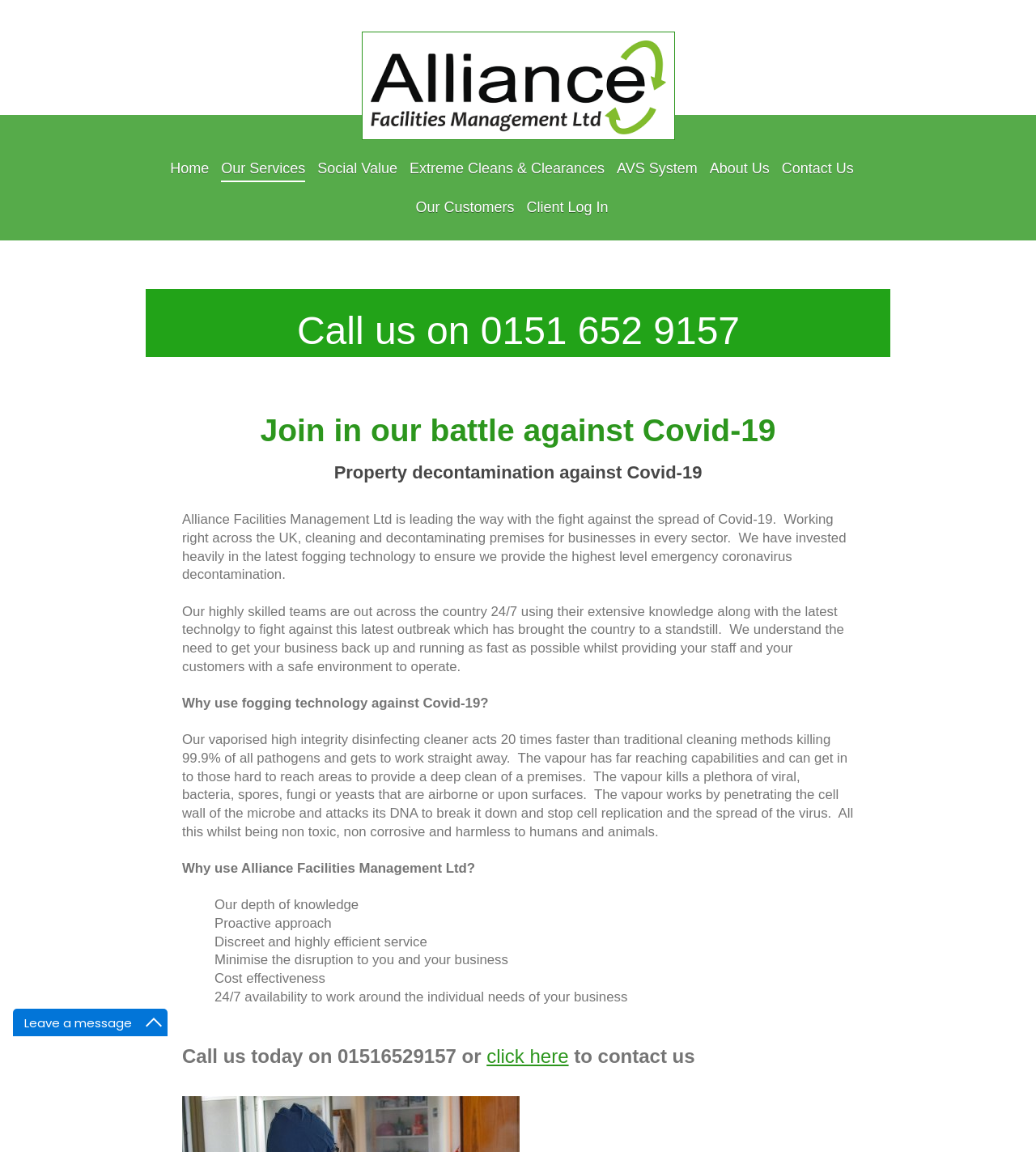Specify the bounding box coordinates of the region I need to click to perform the following instruction: "Click the 'click here' link". The coordinates must be four float numbers in the range of 0 to 1, i.e., [left, top, right, bottom].

[0.47, 0.907, 0.549, 0.926]